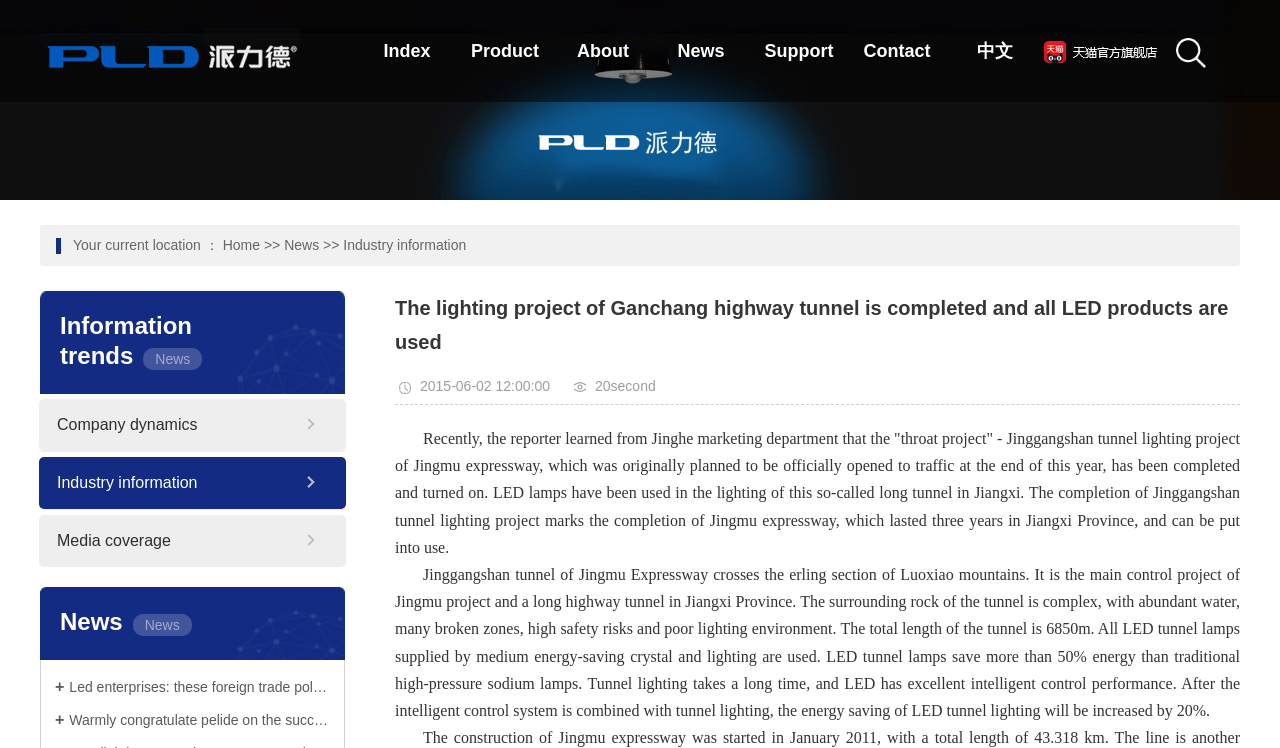Please specify the bounding box coordinates of the clickable region necessary for completing the following instruction: "Contact the company". The coordinates must consist of four float numbers between 0 and 1, i.e., [left, top, right, bottom].

[0.63, 0.136, 0.786, 0.187]